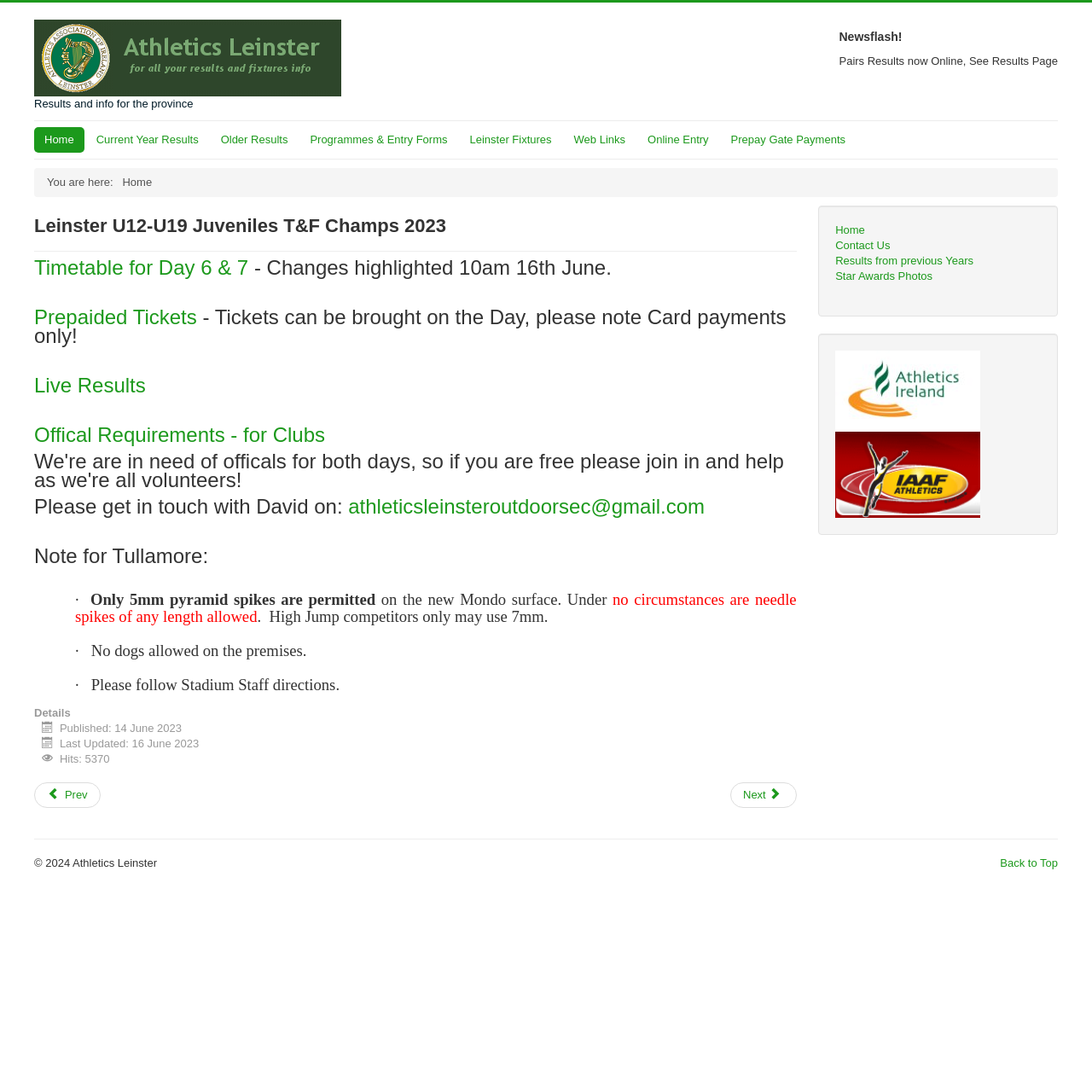Could you please study the image and provide a detailed answer to the question:
What is the email address to contact for official requirements?

To find the email address to contact for official requirements, I looked for a link or text that mentions 'official requirements' and found it in the main content section of the webpage, which provides the email address 'athleticsleinsteroutdoorsec@gmail.com'.